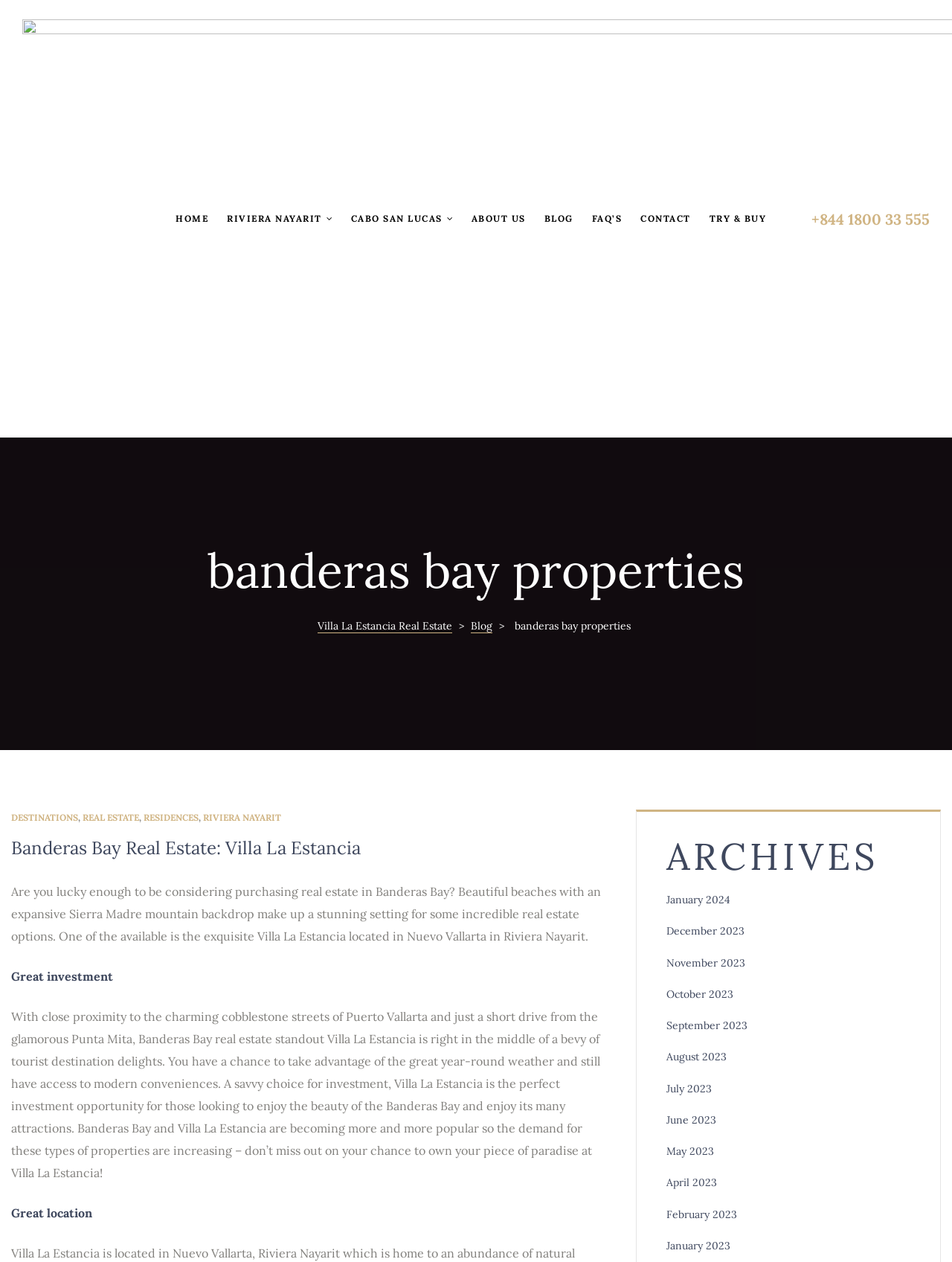Identify the bounding box coordinates of the HTML element based on this description: "Blog".

[0.572, 0.162, 0.602, 0.185]